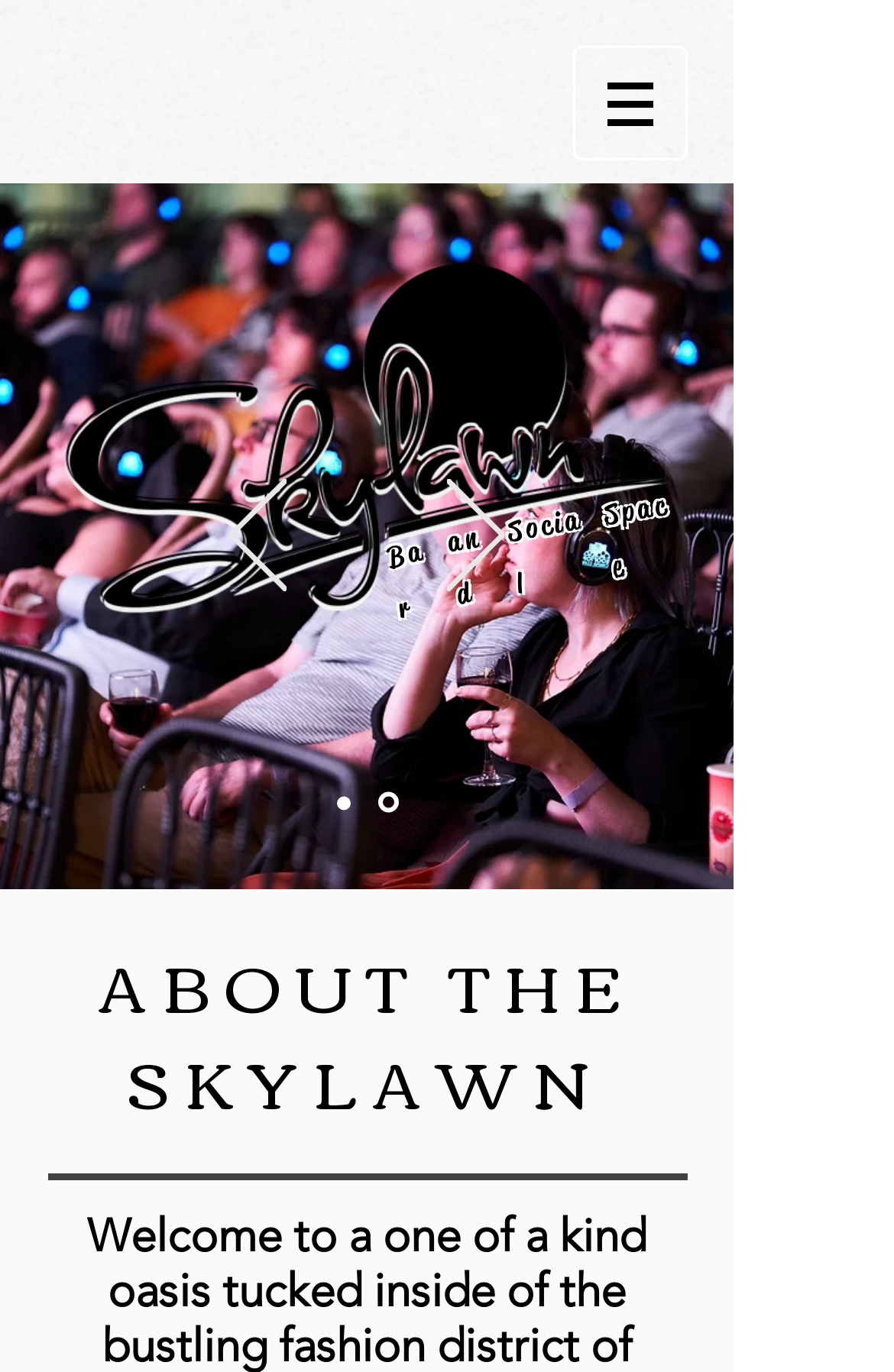Respond to the question below with a single word or phrase:
How many slides are available in the Slideshow region?

At least 3